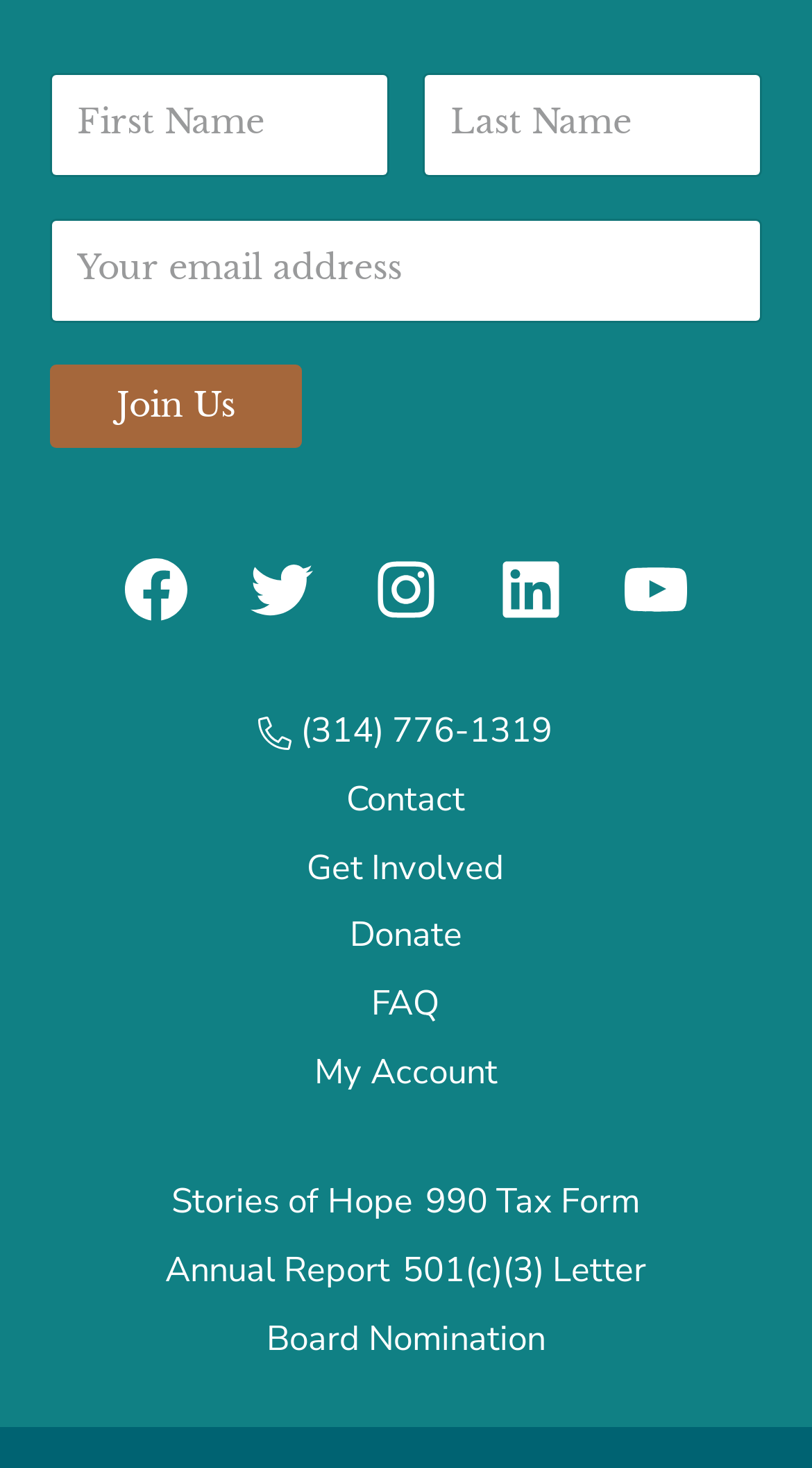Given the element description "Gabangaye Shongwe", identify the bounding box of the corresponding UI element.

None